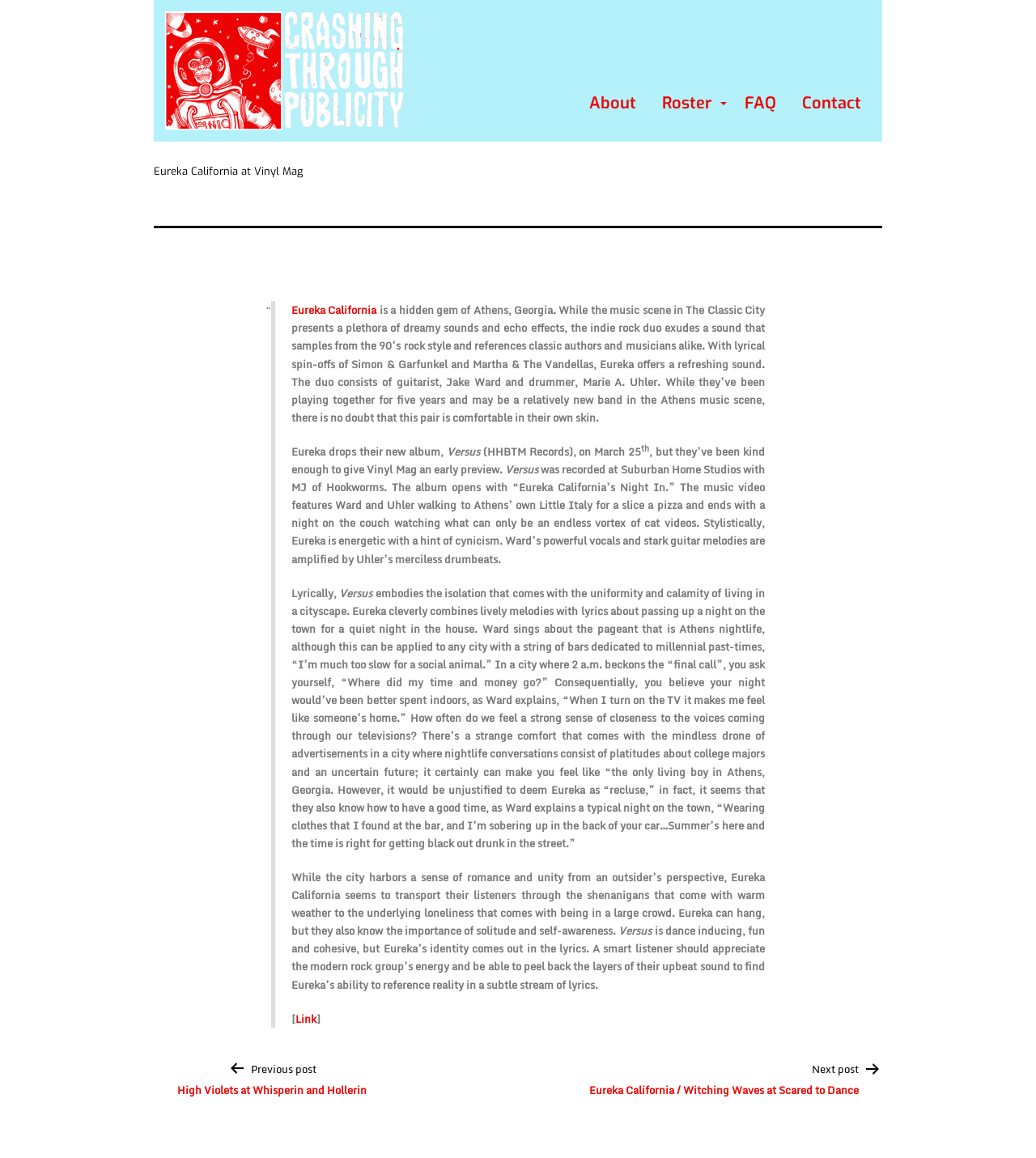Identify the bounding box coordinates of the clickable region necessary to fulfill the following instruction: "Read the article about Eureka California". The bounding box coordinates should be four float numbers between 0 and 1, i.e., [left, top, right, bottom].

[0.148, 0.143, 0.852, 0.887]